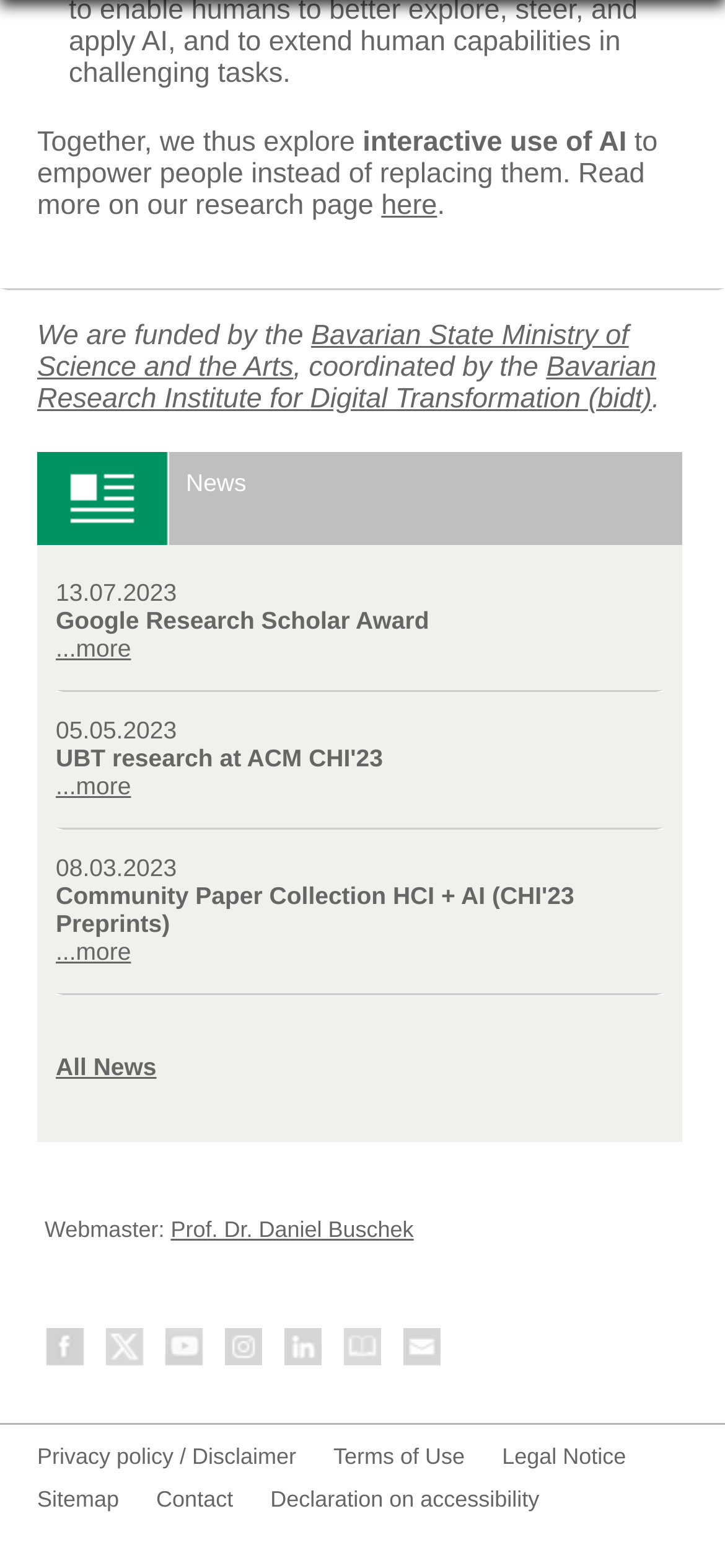Please identify the bounding box coordinates of the clickable region that I should interact with to perform the following instruction: "Check the latest news". The coordinates should be expressed as four float numbers between 0 and 1, i.e., [left, top, right, bottom].

[0.077, 0.671, 0.216, 0.689]